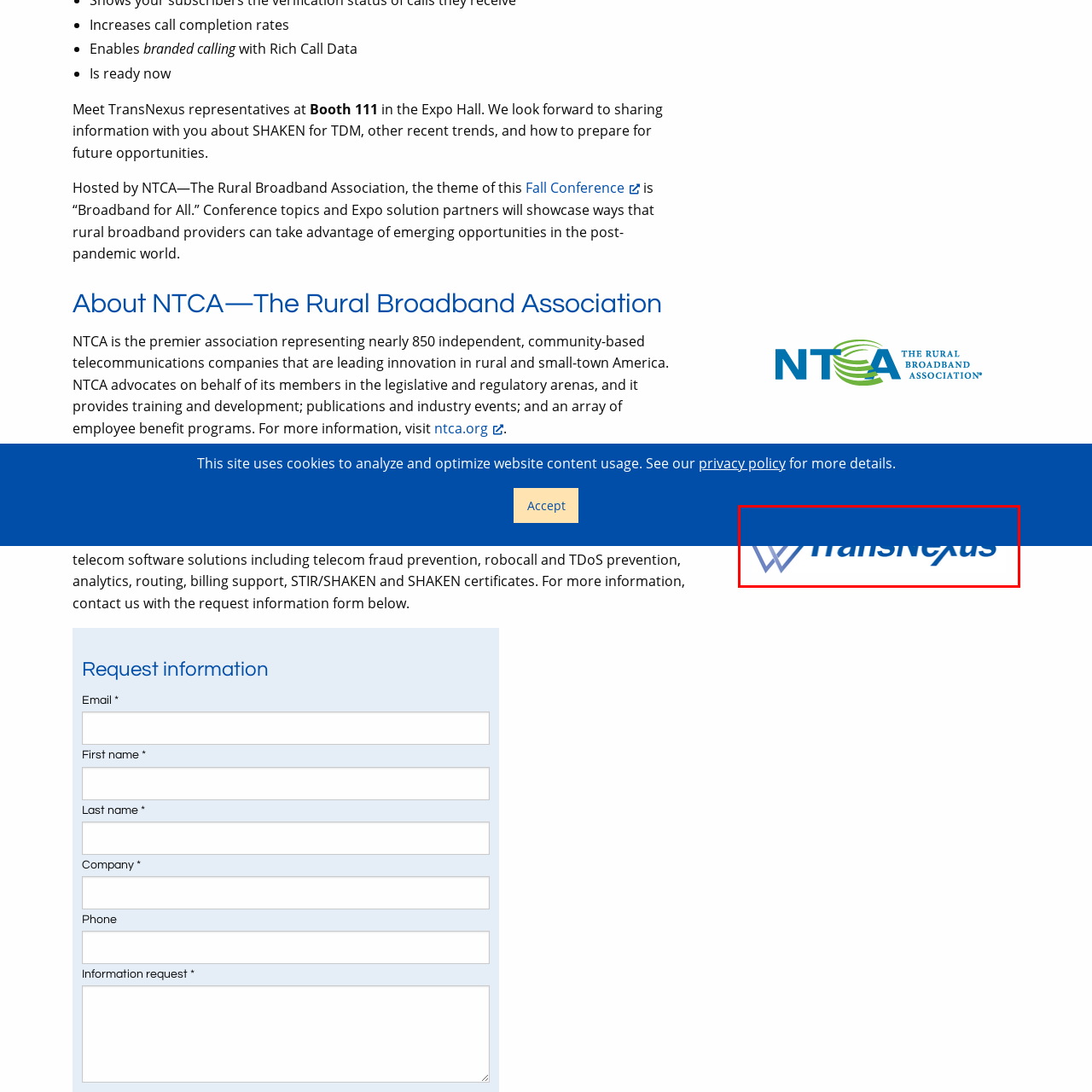What service does TransNexus provide to prevent telecom fraud?
Carefully look at the image inside the red bounding box and answer the question in a detailed manner using the visual details present.

TransNexus provides various services, including telecom fraud prevention and analytics, which showcases its role as a leader in the industry and its commitment to managing and protecting telecommunications networks.